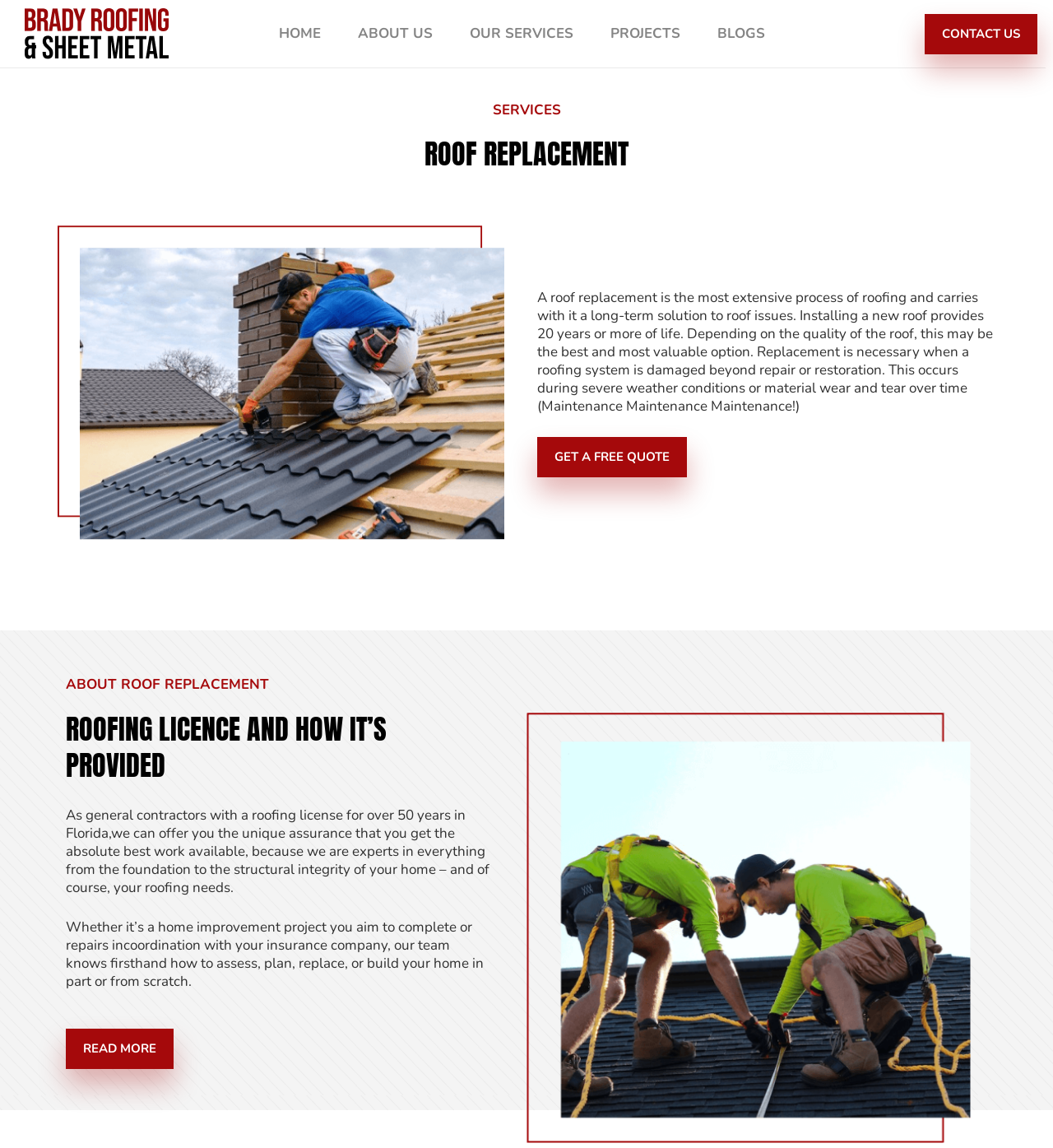Locate the bounding box coordinates of the area you need to click to fulfill this instruction: 'Click the READ MORE button'. The coordinates must be in the form of four float numbers ranging from 0 to 1: [left, top, right, bottom].

[0.062, 0.896, 0.165, 0.931]